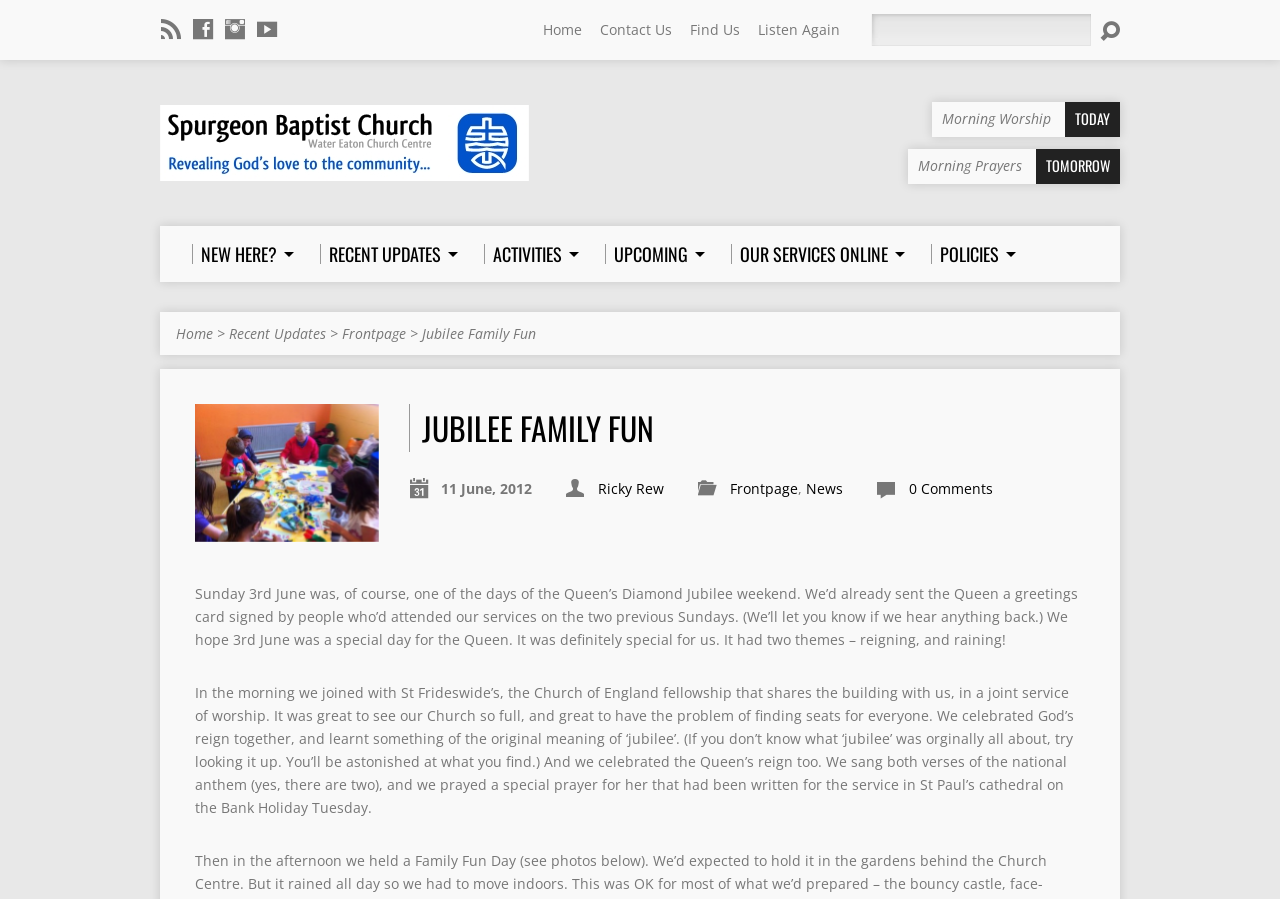Offer an in-depth caption of the entire webpage.

The webpage is about Jubilee Family Fun at Spurgeon Baptist Church. At the top, there are five social media links, followed by a navigation menu with links to "Home", "Contact Us", "Find Us", and "Listen Again". A search bar is located to the right of the navigation menu.

Below the navigation menu, there is a banner with a link to the church's website and an image of the church. To the right of the banner, there are two articles, one with a link to "Morning Worship TODAY" and another with a link to "Morning Prayers TOMORROW".

Further down, there are six links to different sections of the website, including "NEW HERE?", "RECENT UPDATES", "ACTIVITIES", "UPCOMING", "OUR SERVICES ONLINE", and "POLICIES".

On the left side, there is a secondary navigation menu with links to "Home", "Recent Updates", "Frontpage", and "Jubilee Family Fun". Below this menu, there is a heading "JUBILEE FAMILY FUN" followed by a time stamp "11 June, 2012" and links to the author "Ricky Rew" and categories "Frontpage" and "News". There is also a comment count "0 Comments".

The main content of the webpage is an article about the Jubilee Family Fun event at the church, which took place on Sunday 3rd June. The article describes the joint service of worship with St Frideswide's, the Church of England fellowship, and the celebration of God's reign and the Queen's reign. The article also mentions the original meaning of "jubilee" and the special prayer for the Queen.